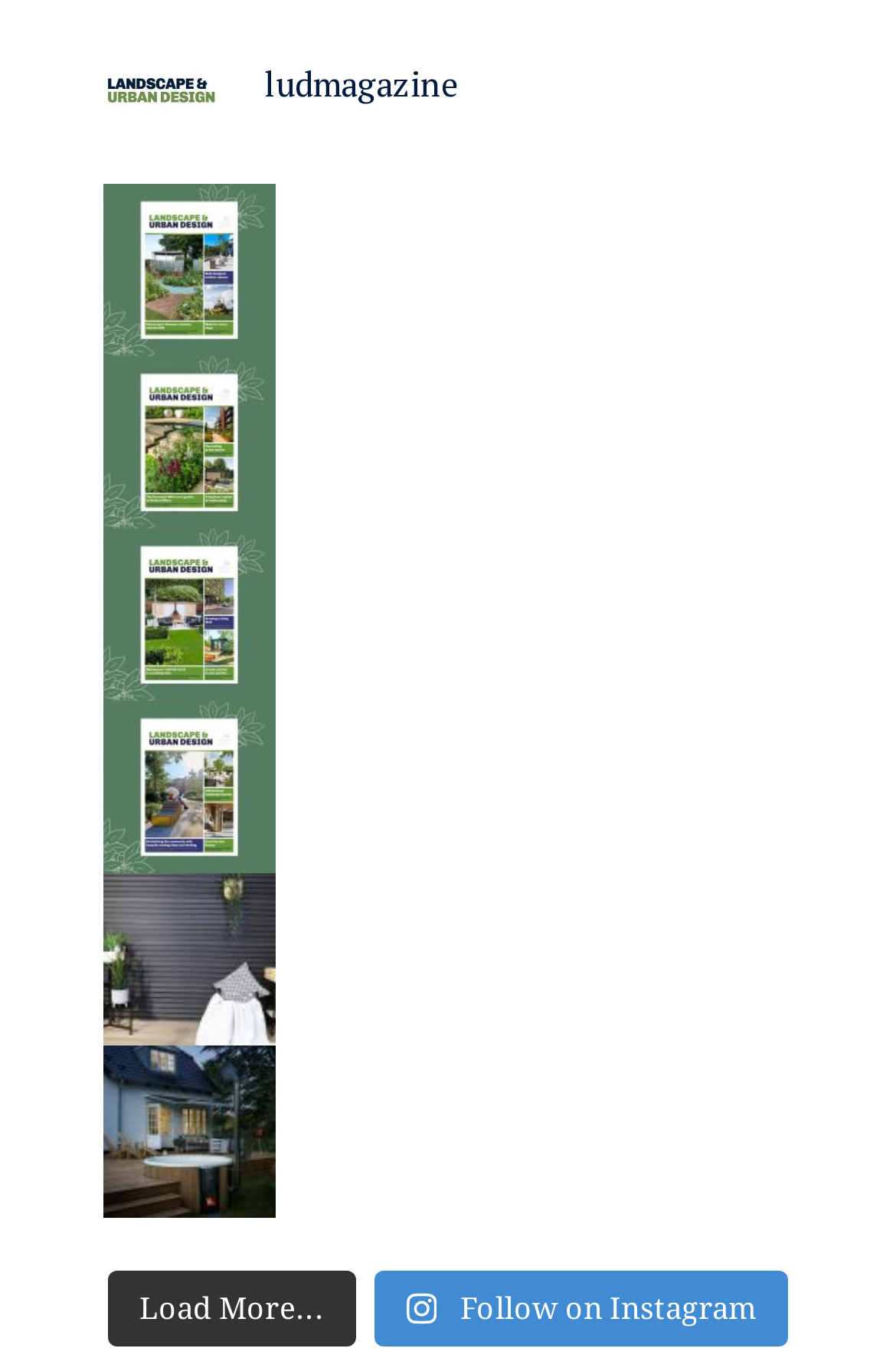Please identify the bounding box coordinates of the area that needs to be clicked to follow this instruction: "Check out the new edition of Landscape & Urban Design".

[0.115, 0.262, 0.308, 0.389]